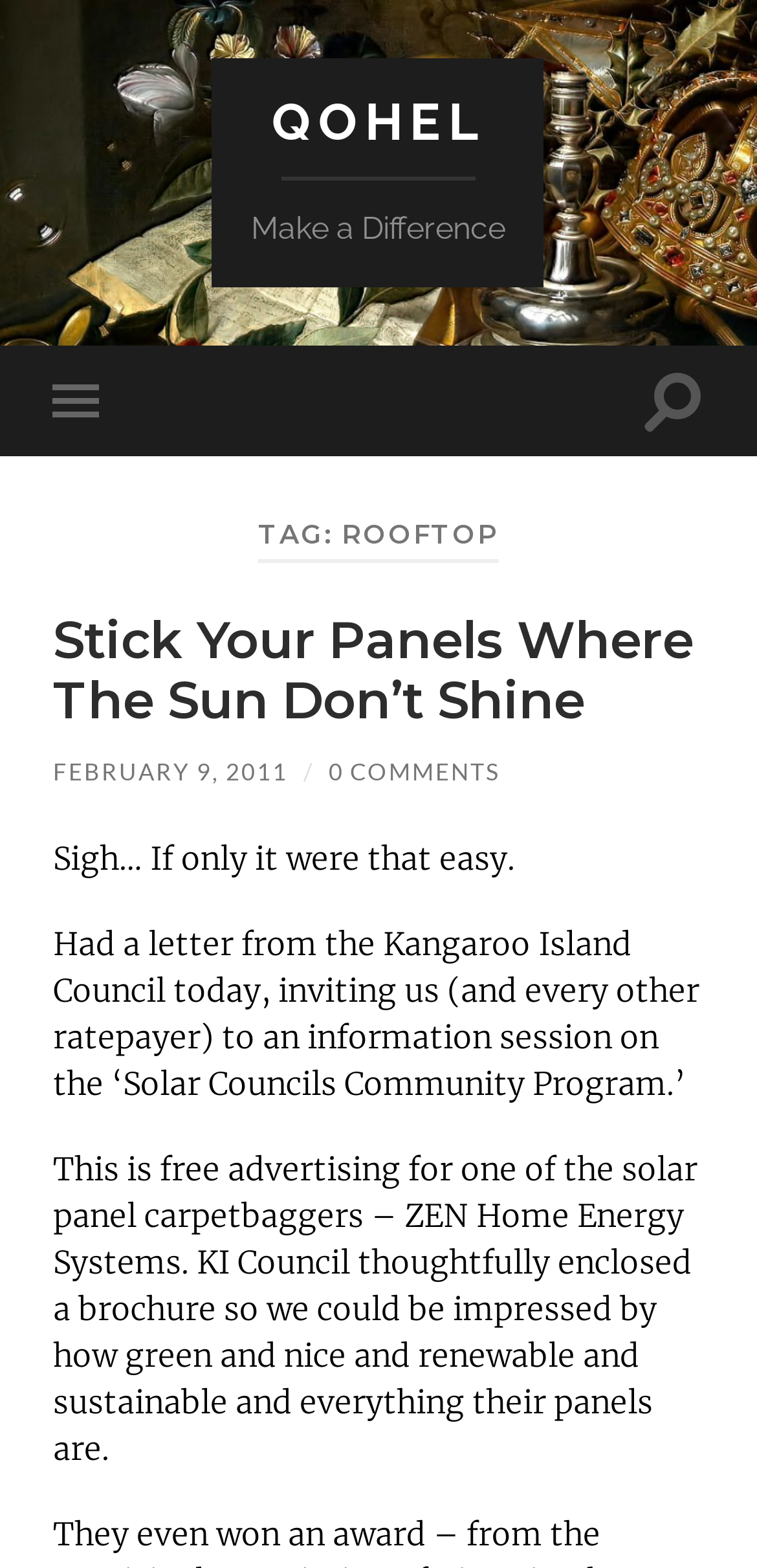What is the name of the website?
Provide a thorough and detailed answer to the question.

The name of the website can be determined by looking at the link element with the text 'QOHEL' at the top of the webpage.